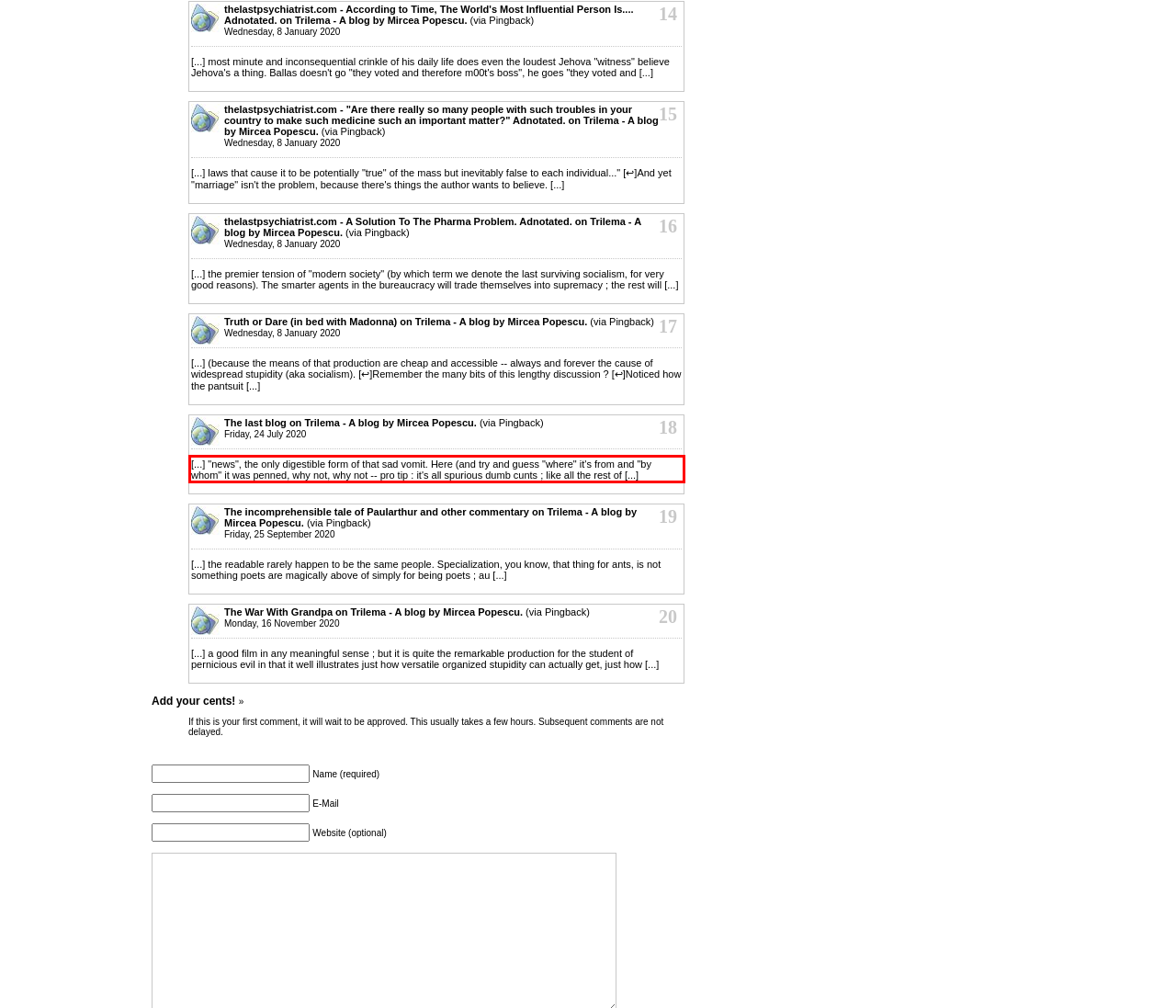From the screenshot of the webpage, locate the red bounding box and extract the text contained within that area.

[...] "news", the only digestible form of that sad vomit. Here (and try and guess "where" it's from and "by whom" it was penned, why not, why not -- pro tip : it's all spurious dumb cunts ; like all the rest of [...]